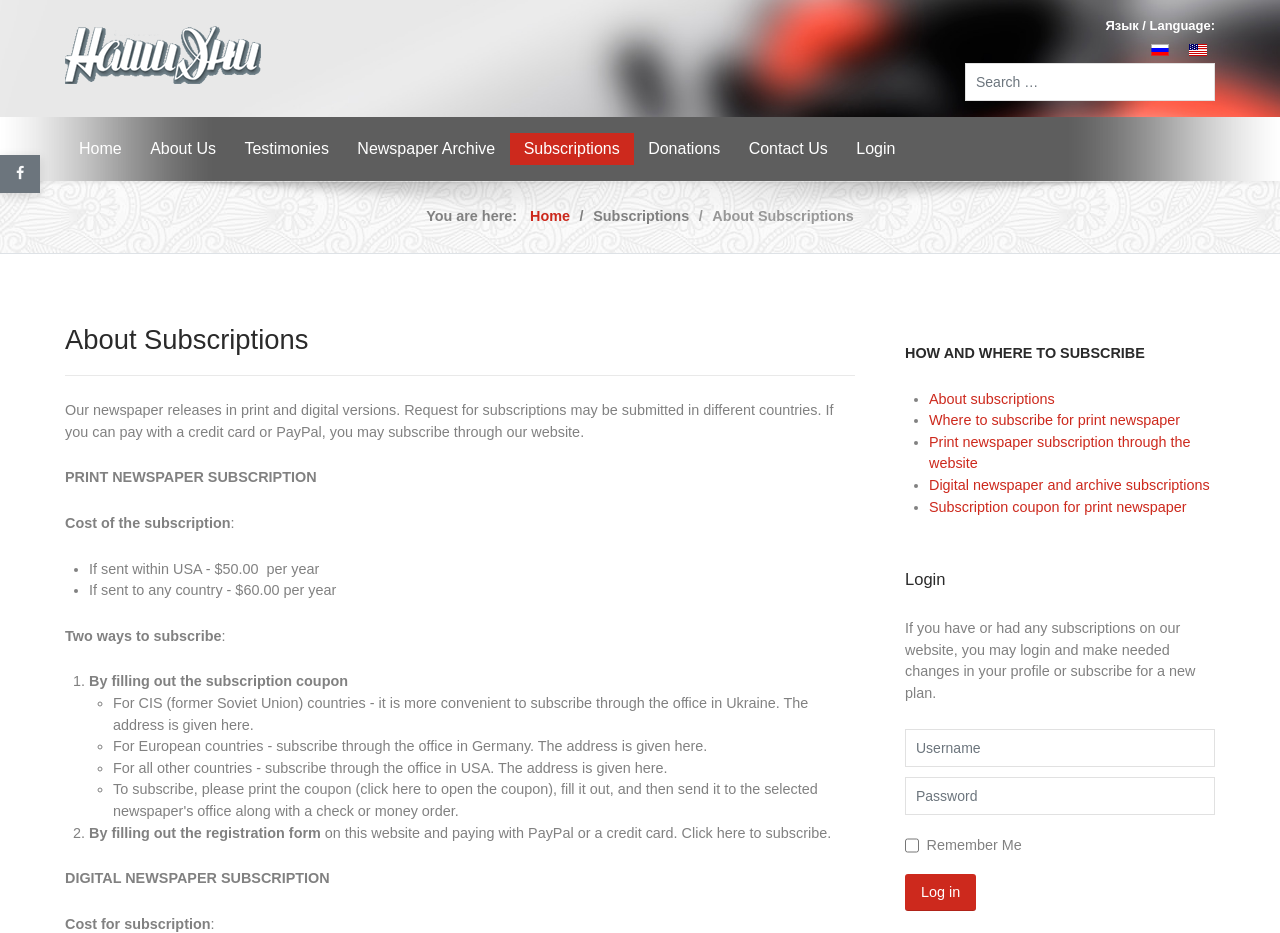Illustrate the webpage's structure and main components comprehensively.

This webpage is about a Christian newspaper that offers both print and digital subscriptions. At the top, there is a navigation menu with links to "Home", "About Us", "Testimonies", "Newspaper Archive", "Subscriptions", "Donations", "Contact Us", and "Login". Below the navigation menu, there is a section for selecting a language, with options for "Русский" (Russian) and "English".

The main content of the page is divided into sections. The first section is about subscriptions, with a heading "About Subscriptions" and a paragraph explaining that the newspaper releases in print and digital versions and that subscriptions can be requested from different countries. There is also a section about the cost of subscriptions, with options for print and digital subscriptions.

The next section is about two ways to subscribe, either by filling out a subscription coupon or by registering on the website and paying with PayPal or a credit card. There are also links to subscribe for print and digital newspapers.

On the right side of the page, there is a section with links to related pages, such as "About subscriptions", "Where to subscribe for print newspaper", and "Digital newspaper and archive subscriptions". Below this section, there is a login form for users who have or had subscriptions on the website.

At the bottom of the page, there are three sections: "Our Address" with the newspaper's mailing address, "Support Our Ministry" with information on how to support the ministry, and "Popular on the Website" with links to popular pages, such as "Tell Us What You Think" and "Donations".